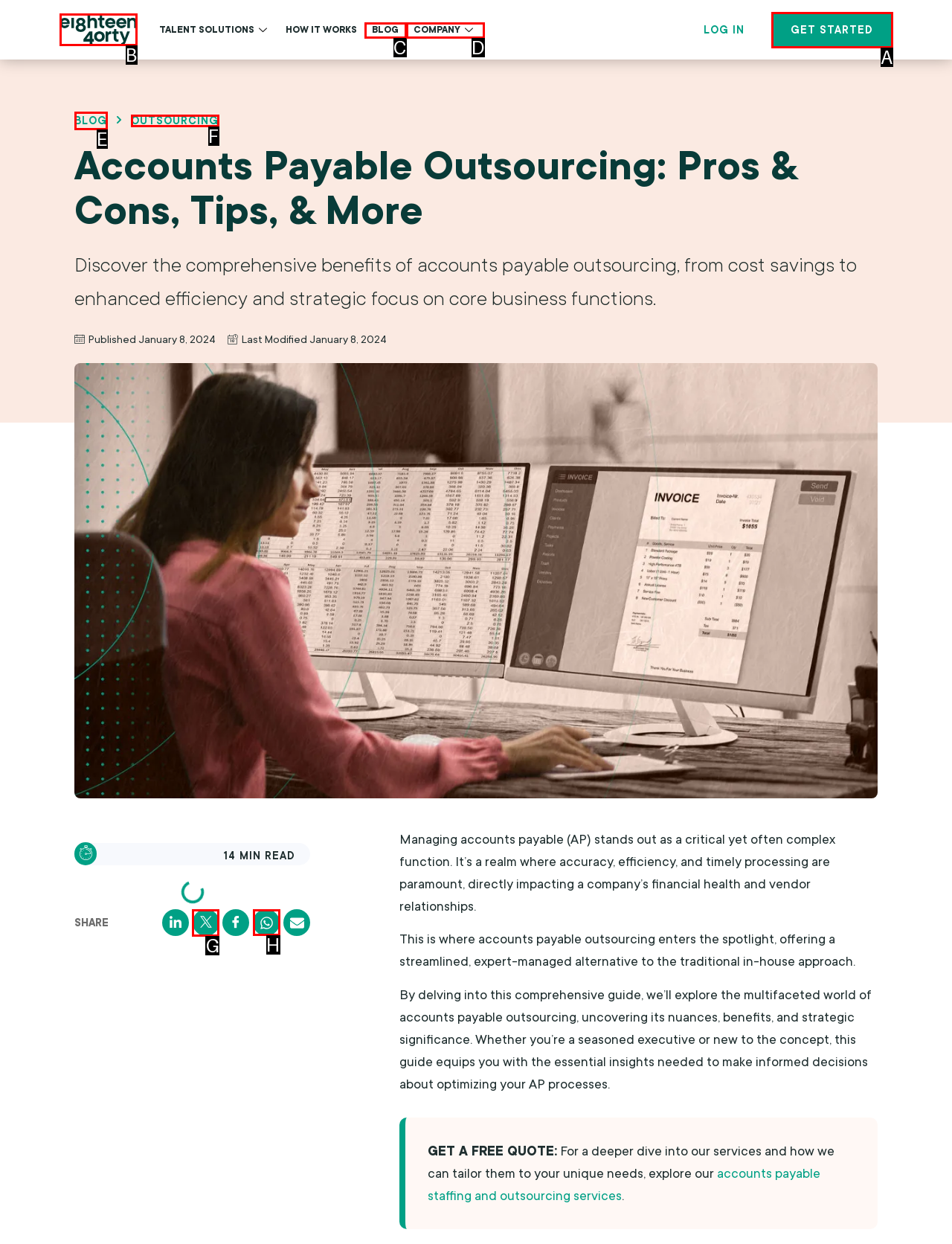Specify which HTML element I should click to complete this instruction: Share on whatsapp Answer with the letter of the relevant option.

H